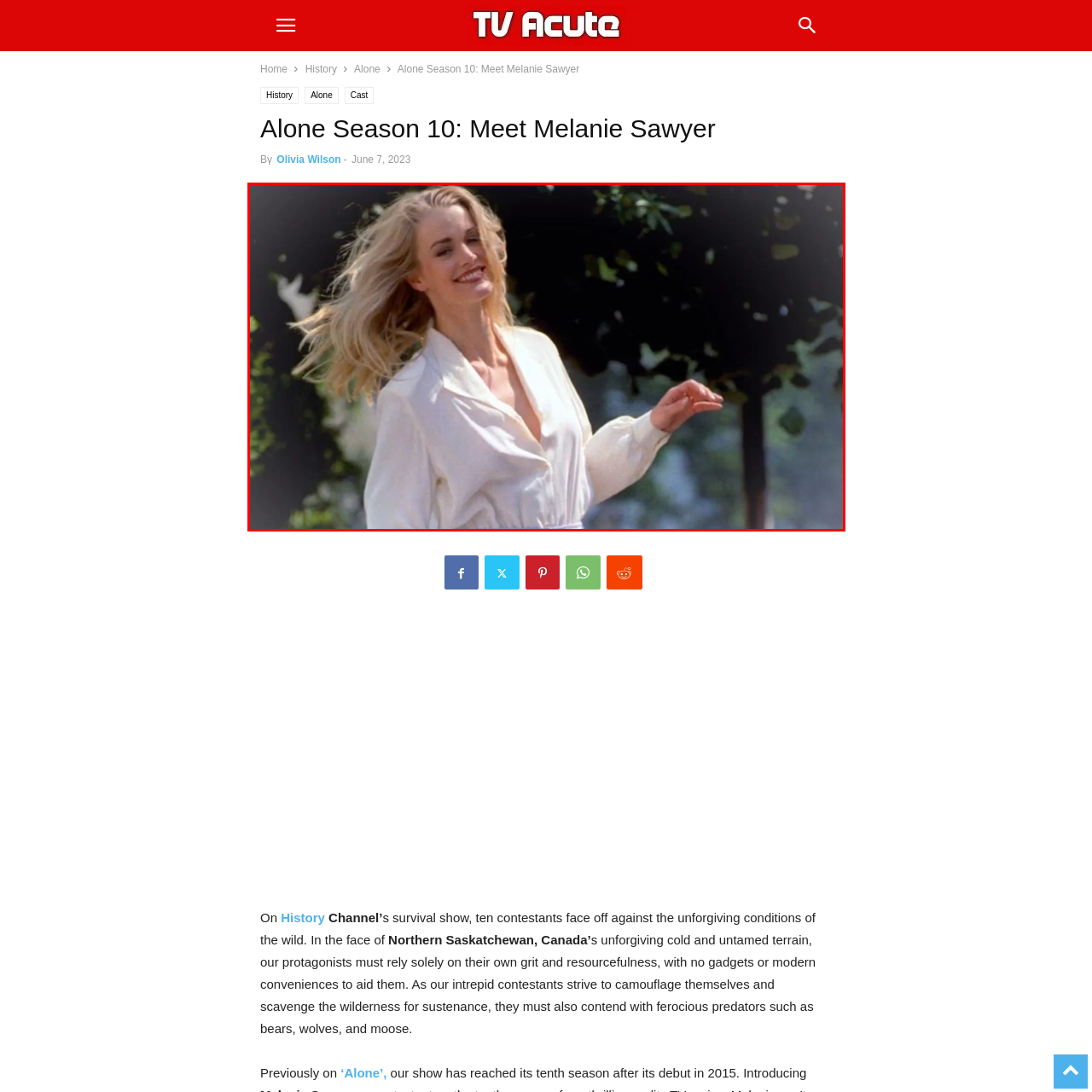Carefully describe the image located within the red boundary.

The image features a smiling woman with long blonde hair, wearing a light-colored blouse, exuding a sense of joy and confidence. She appears to be in a natural outdoor setting, suggesting a carefree atmosphere. This visual encapsulates the spirit of adventure and resilience, aligning with themes seen in reality shows like "Alone," where contestants face challenges in the wilderness. This particular image is associated with Melanie Sawyer from Season 10 of the series, highlighting her personality as a strong and vibrant individual prepared for the trials ahead in the harsh wilderness of Northern Saskatchewan.